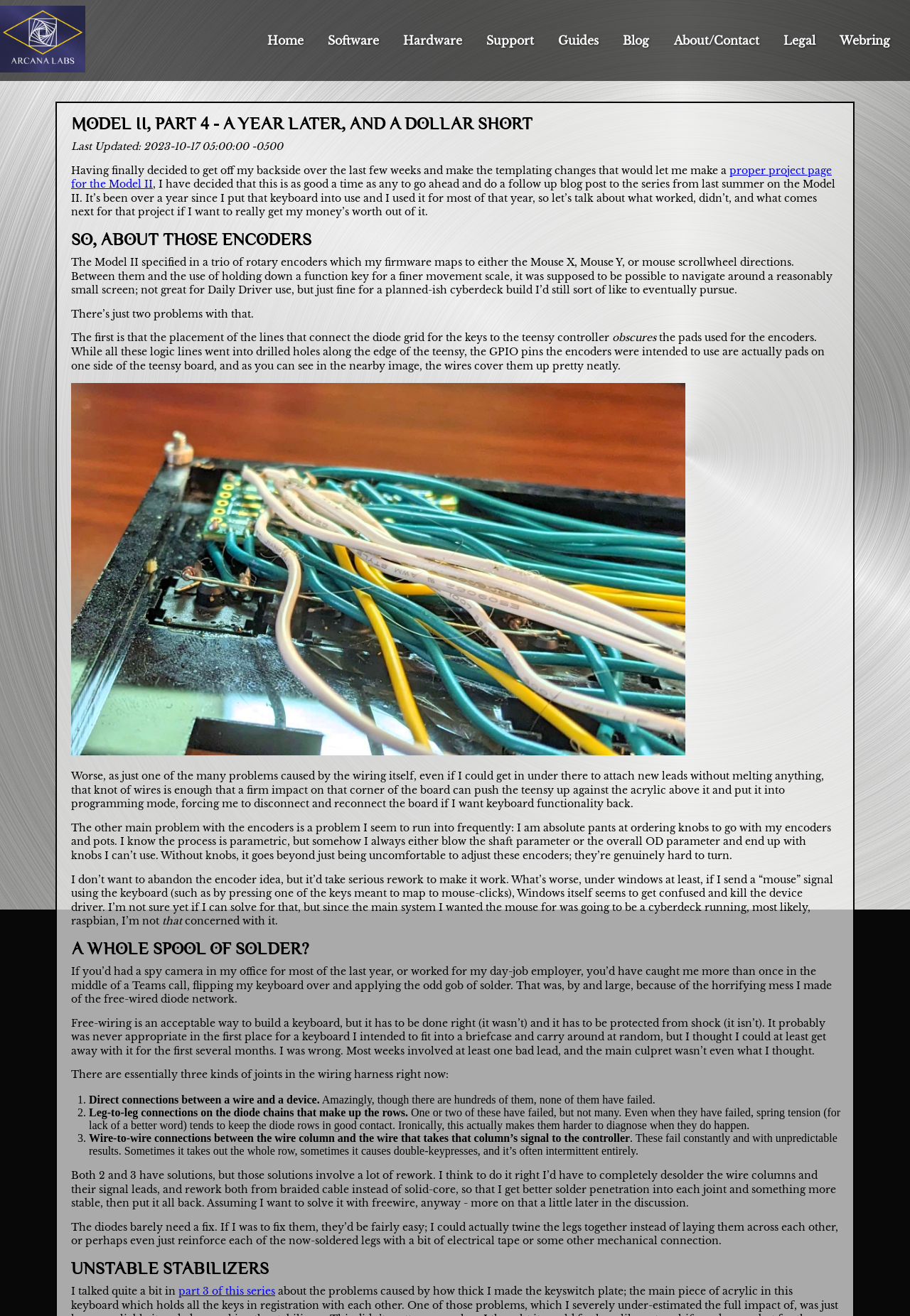What is the date of the last update?
Ensure your answer is thorough and detailed.

I found the text 'Last Updated: 2023-10-17 05:00:00 -0500' at the top of the blog post, which indicates the date of the last update.